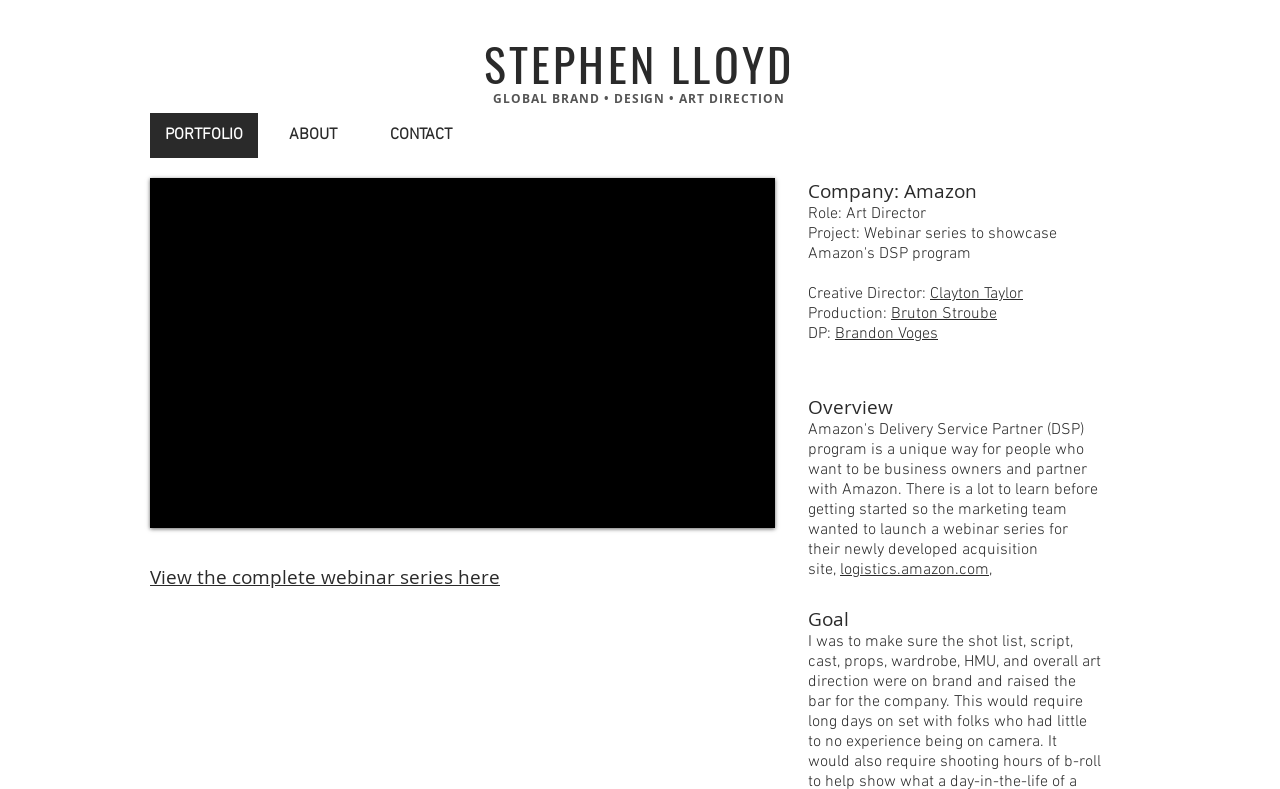Determine the bounding box coordinates (top-left x, top-left y, bottom-right x, bottom-right y) of the UI element described in the following text: Clayton Taylor

[0.727, 0.36, 0.799, 0.386]